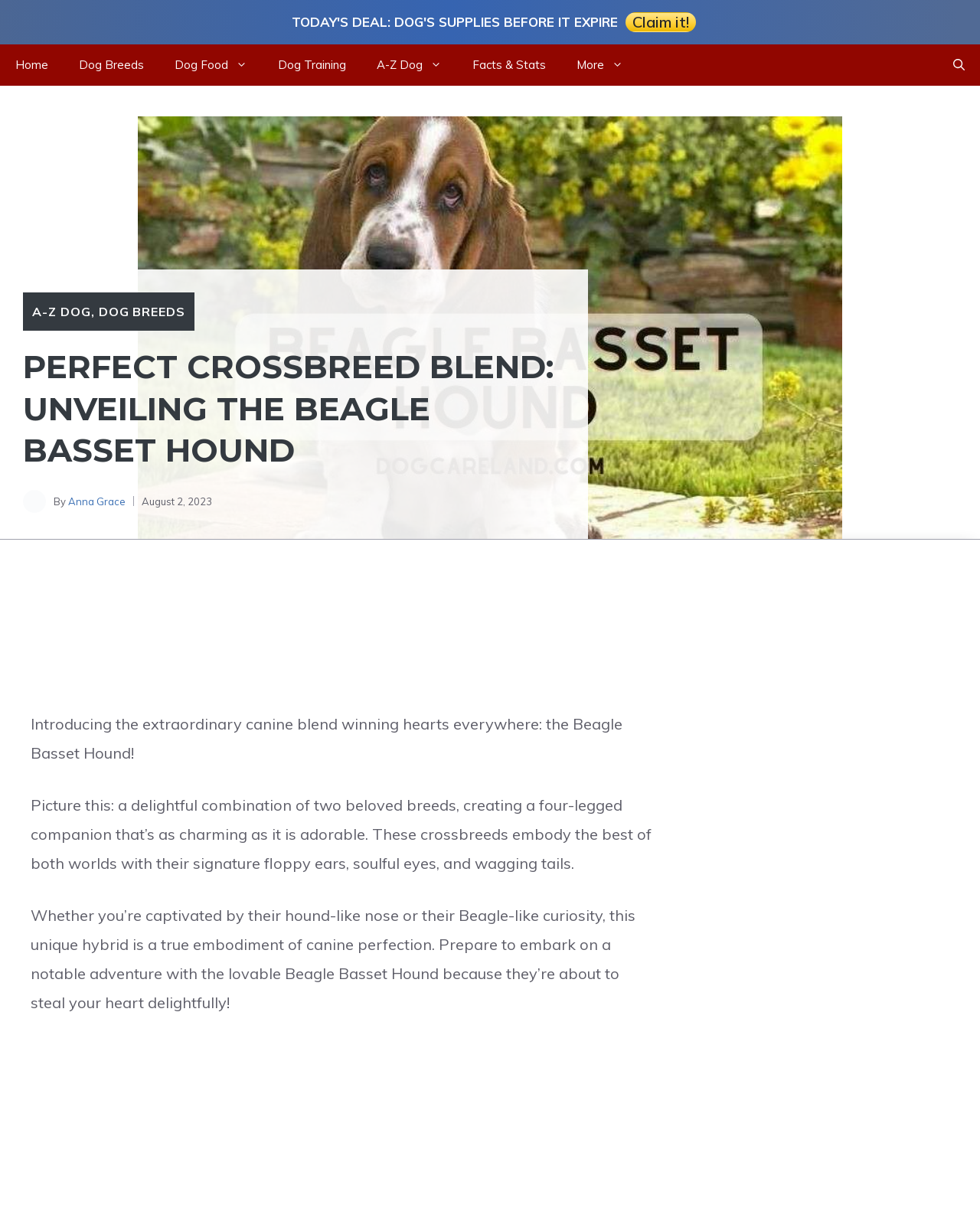What is the purpose of the 'Claim it!' button?
Please answer the question as detailed as possible based on the image.

The 'Claim it!' button is located near the top of the webpage, but its purpose is not explicitly stated. It may be related to claiming some kind of offer or resource related to the Beagle Basset Hound breed, but without more context, it is unclear what exactly it does.